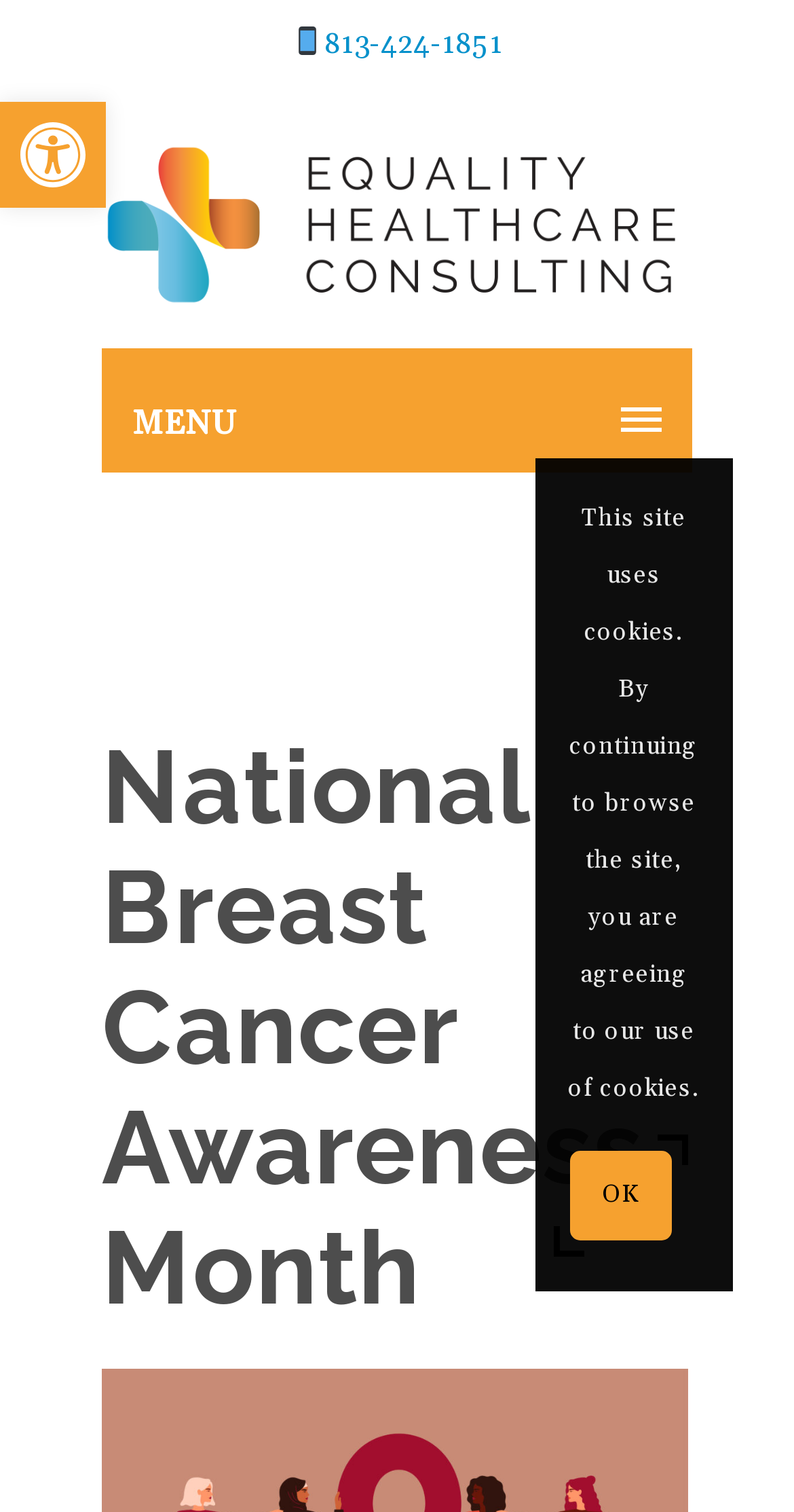Answer the question in one word or a short phrase:
What is the phone number on the webpage?

813-424-1851